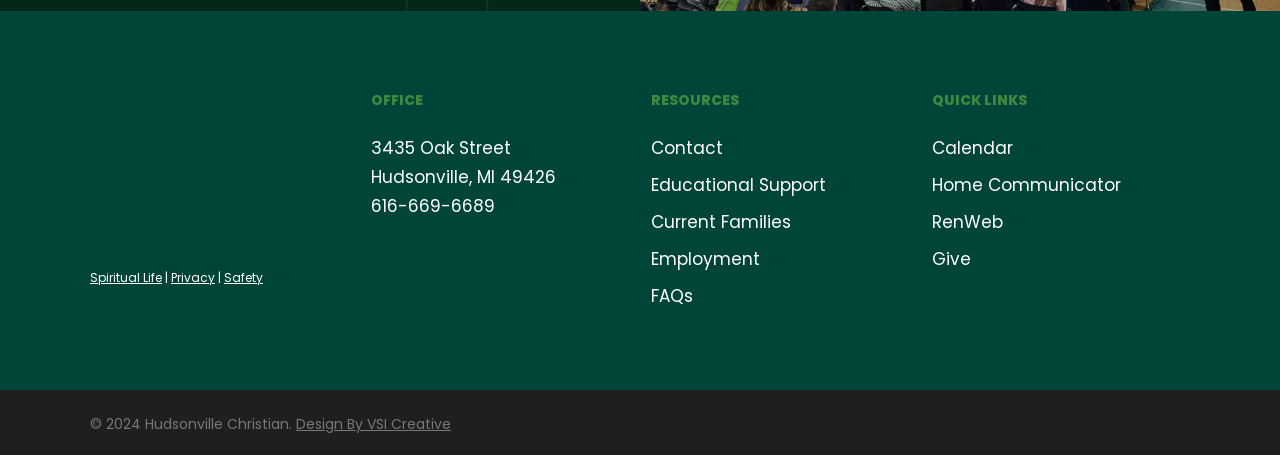Locate the bounding box coordinates of the element you need to click to accomplish the task described by this instruction: "Check FAQs".

[0.509, 0.621, 0.711, 0.684]